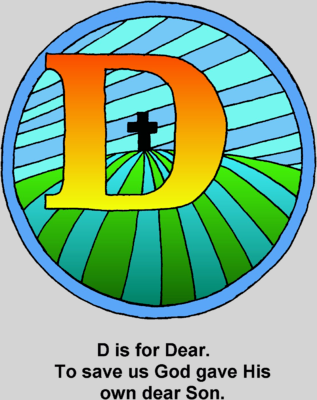What is the significance of the black cross in the design?
Answer with a single word or phrase, using the screenshot for reference.

Christian beliefs